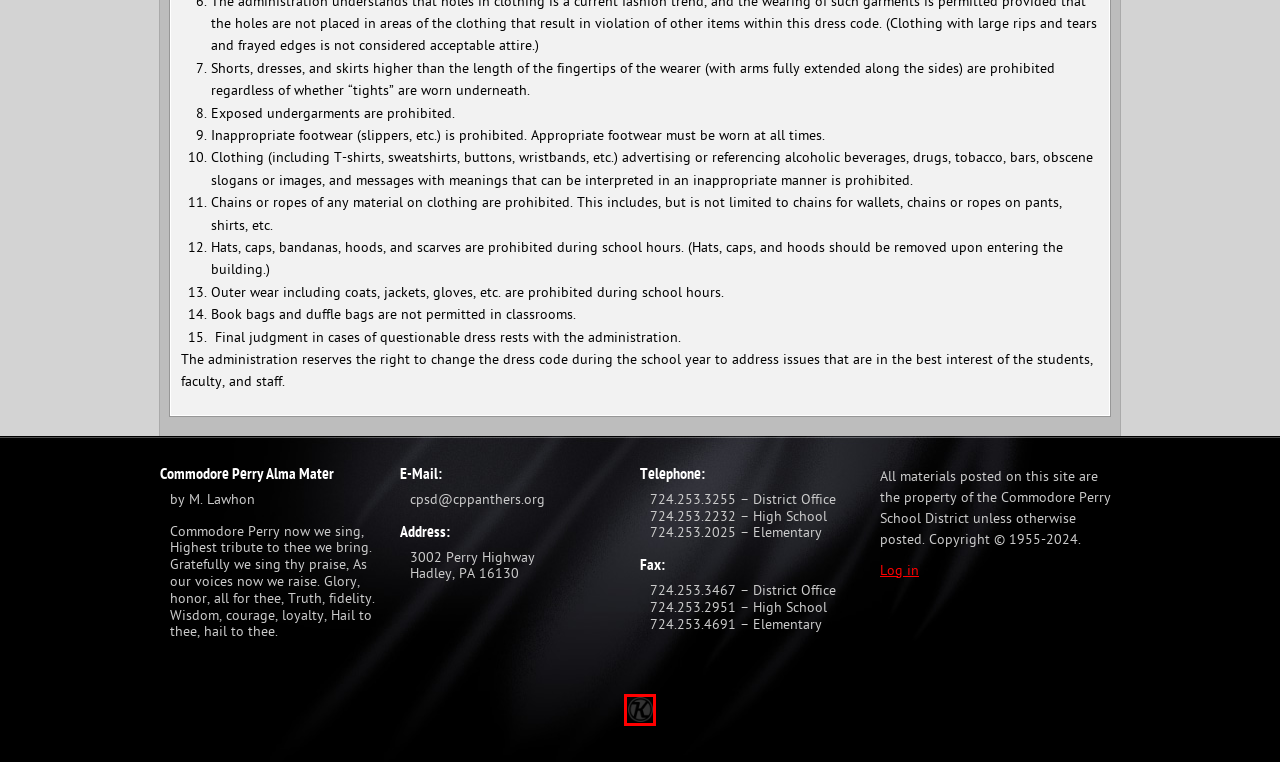Please examine the screenshot provided, which contains a red bounding box around a UI element. Select the webpage description that most accurately describes the new page displayed after clicking the highlighted element. Here are the candidates:
A. Athletics | Commodore Perry School District
B. Calendar | Commodore Perry School District
C. Doug Keeling • Graphics, Web Design, Music
D. Elementary | Commodore Perry School District
E. Policies | Commodore Perry School District
F. Log In ‹ Commodore Perry School District — WordPress
G. Resources | Commodore Perry School District
H. Activities | Commodore Perry School District

C